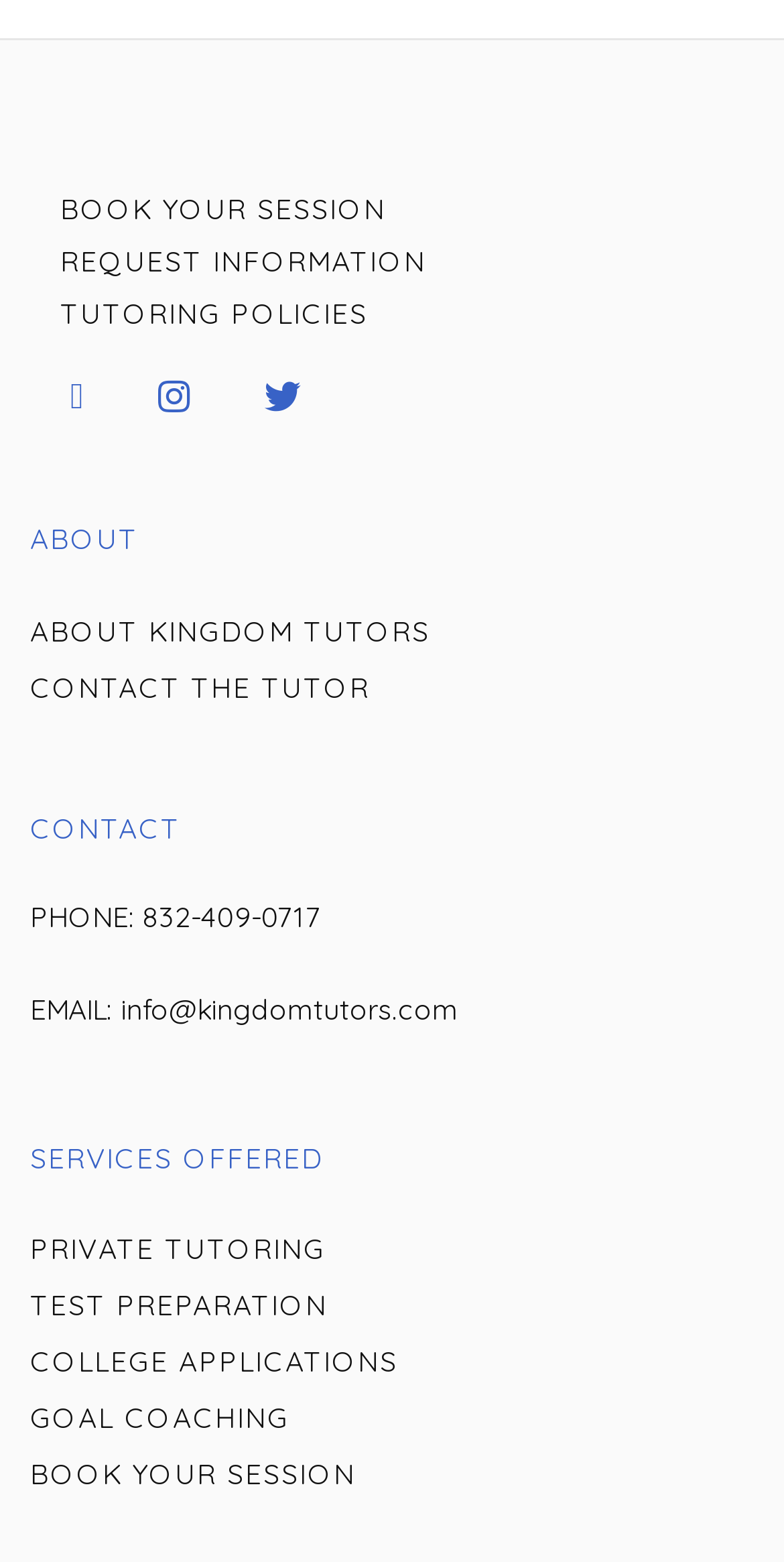Locate the bounding box coordinates of the clickable region to complete the following instruction: "Call the tutor."

[0.182, 0.575, 0.408, 0.599]